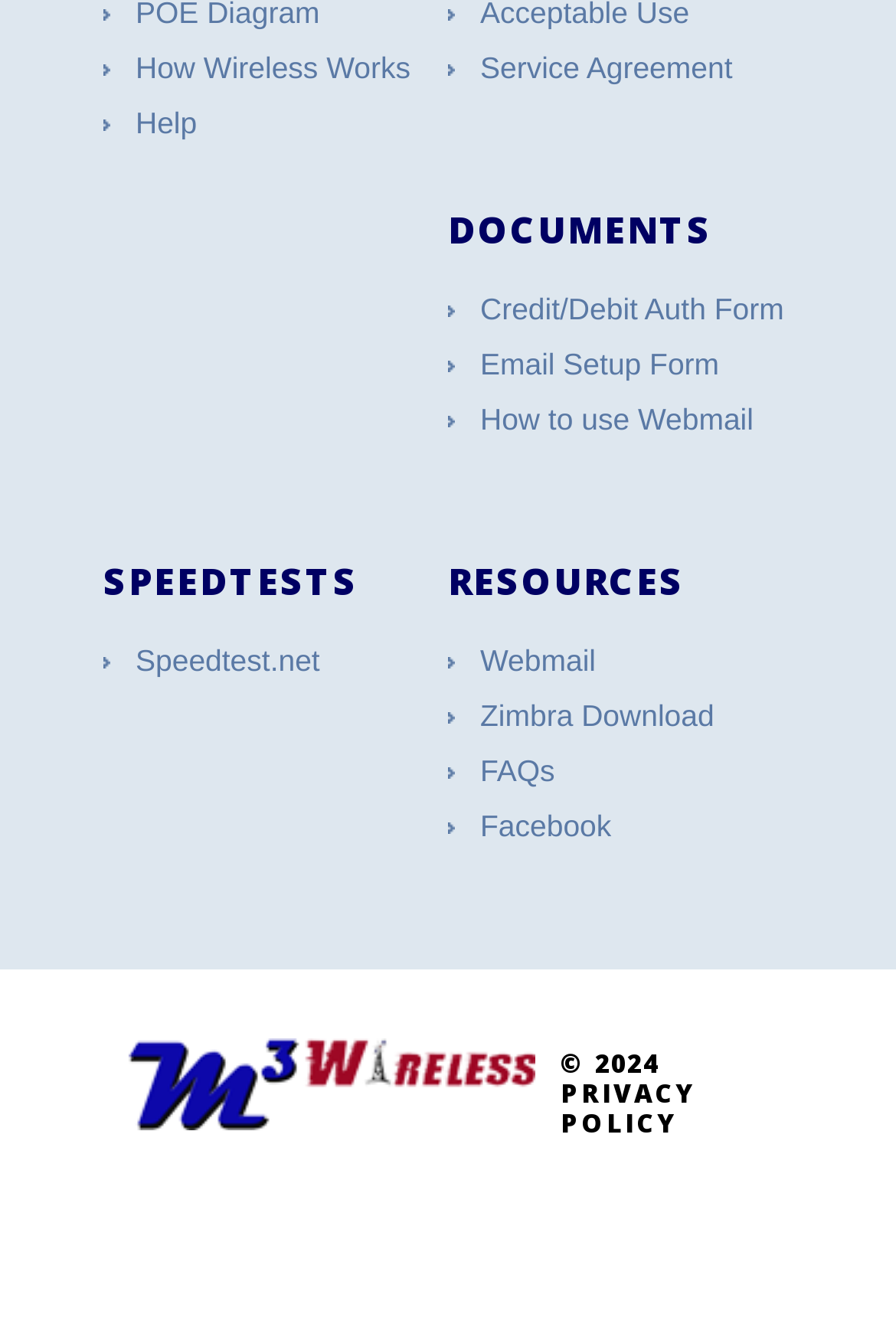What is the last link in the 'RESOURCES' section?
Answer the question with a single word or phrase derived from the image.

Facebook